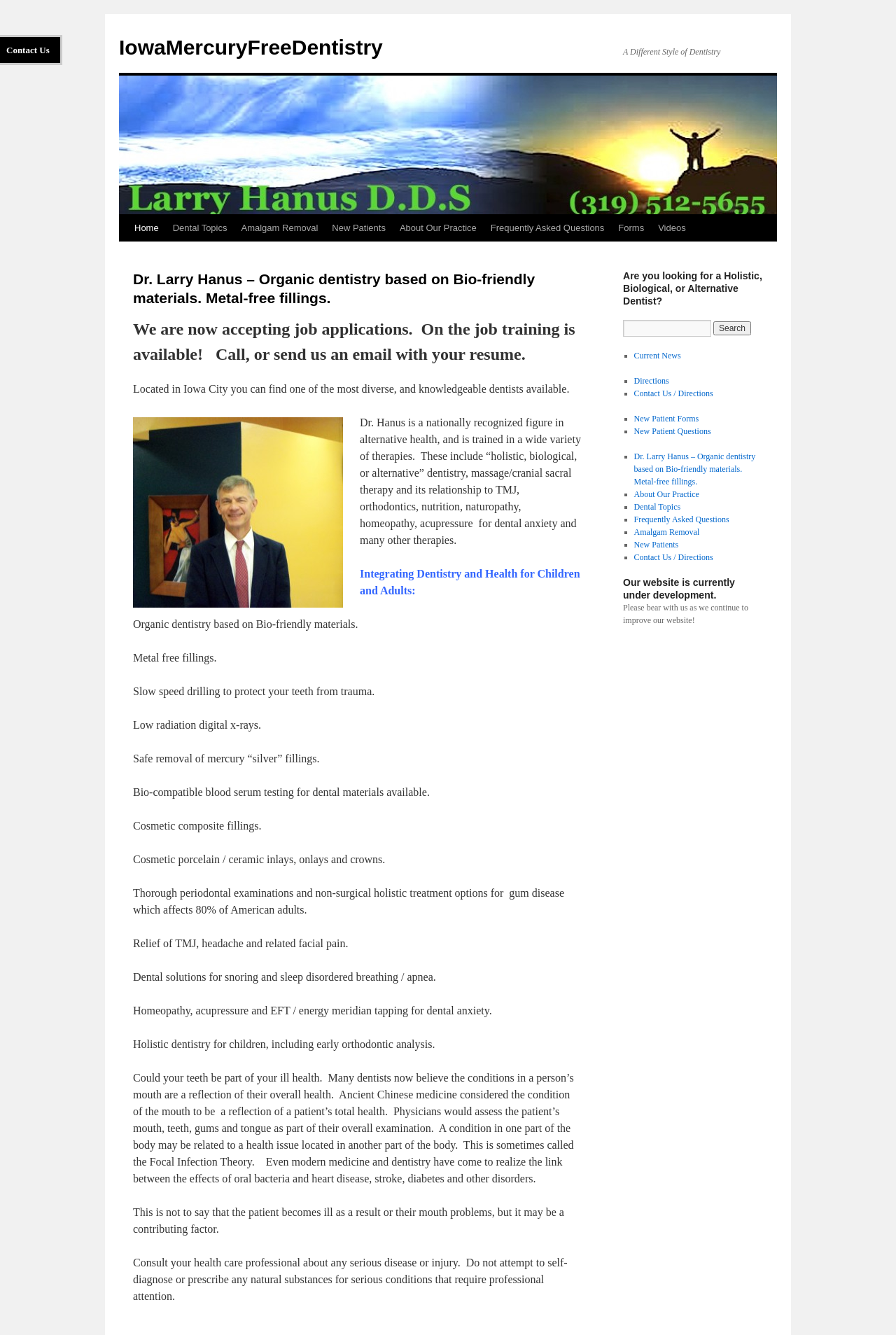Identify the bounding box for the UI element that is described as follows: "Dental Topics".

[0.707, 0.376, 0.76, 0.383]